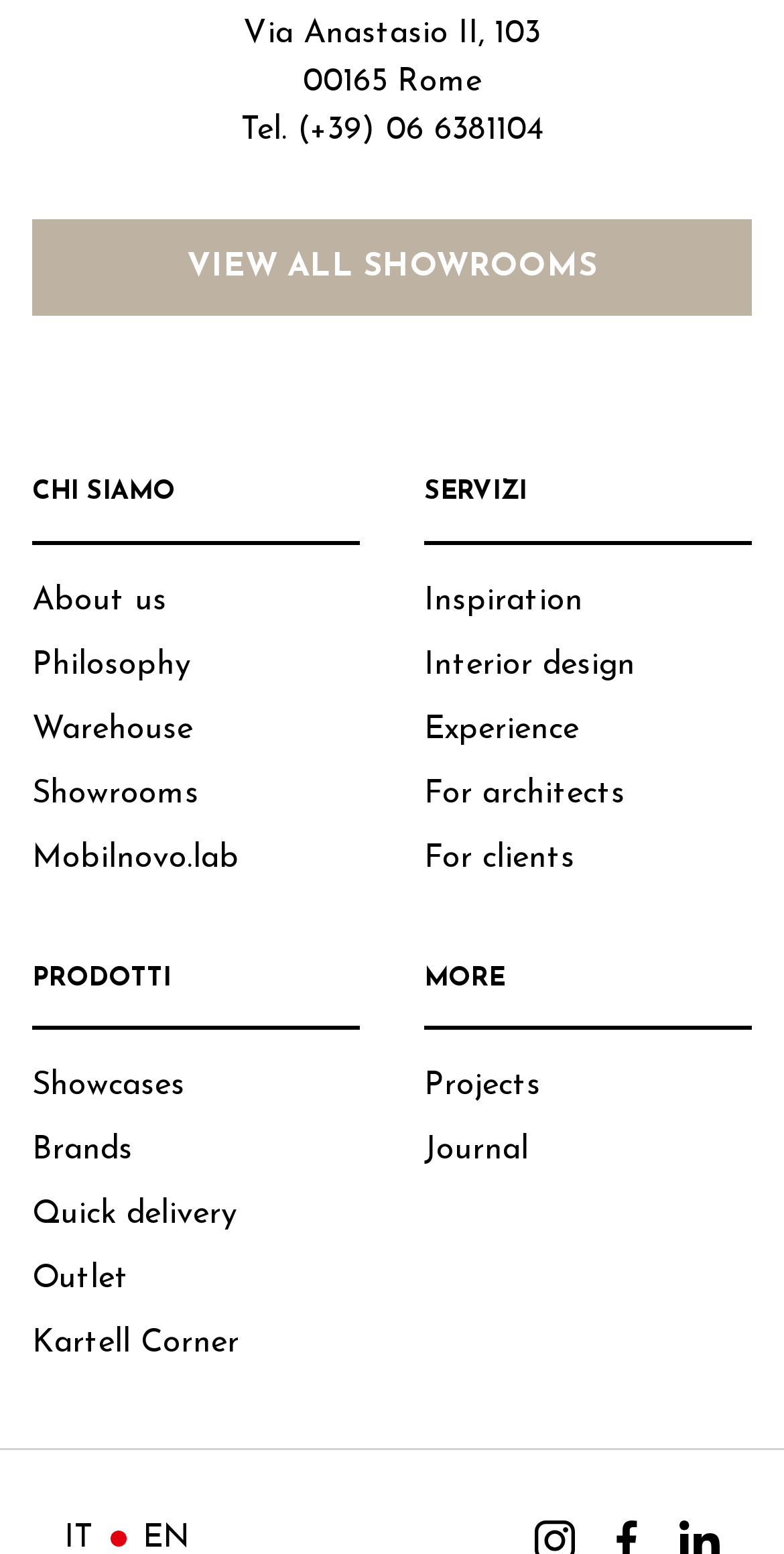Please identify the bounding box coordinates of the clickable area that will fulfill the following instruction: "Read related post 'Make Every Moment Count at Crazy Time Games'". The coordinates should be in the format of four float numbers between 0 and 1, i.e., [left, top, right, bottom].

None